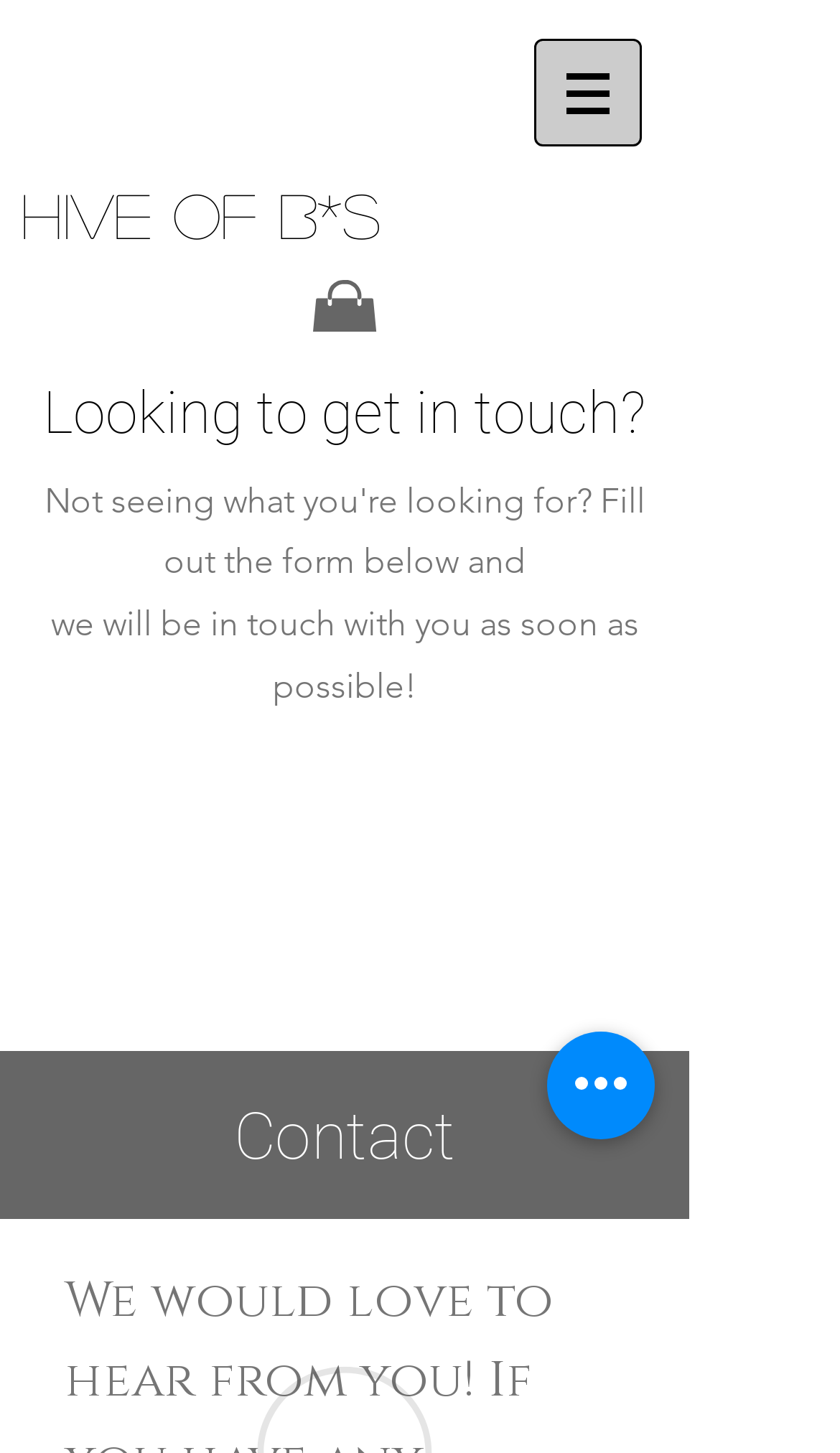Can you find the bounding box coordinates for the UI element given this description: "aria-label="Quick actions""? Provide the coordinates as four float numbers between 0 and 1: [left, top, right, bottom].

[0.651, 0.71, 0.779, 0.784]